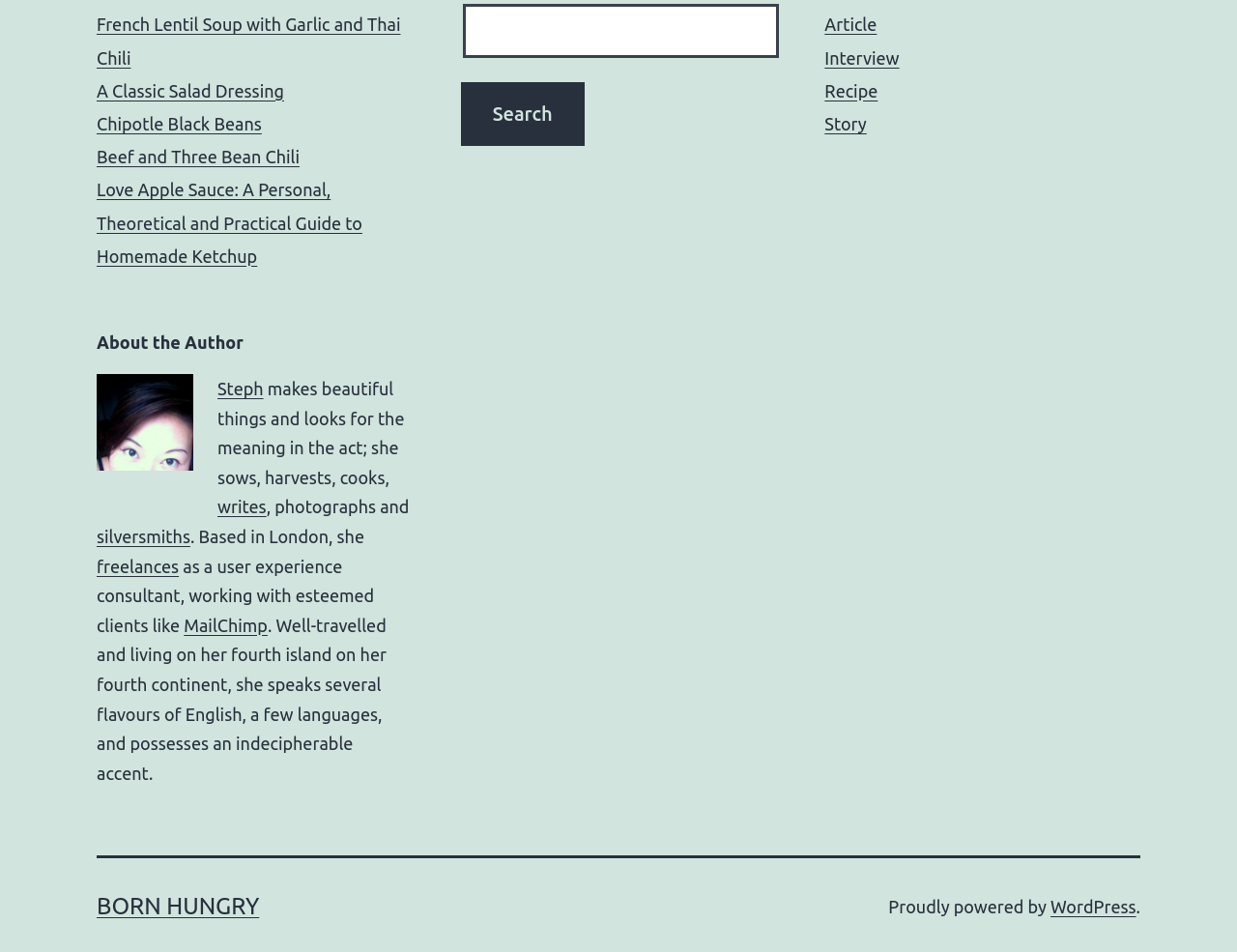What is the author's profession?
Give a thorough and detailed response to the question.

The author's profession can be determined by reading the text under the 'About the Author' section, which mentions that she 'freelances as a user experience consultant, working with esteemed clients like MailChimp'.